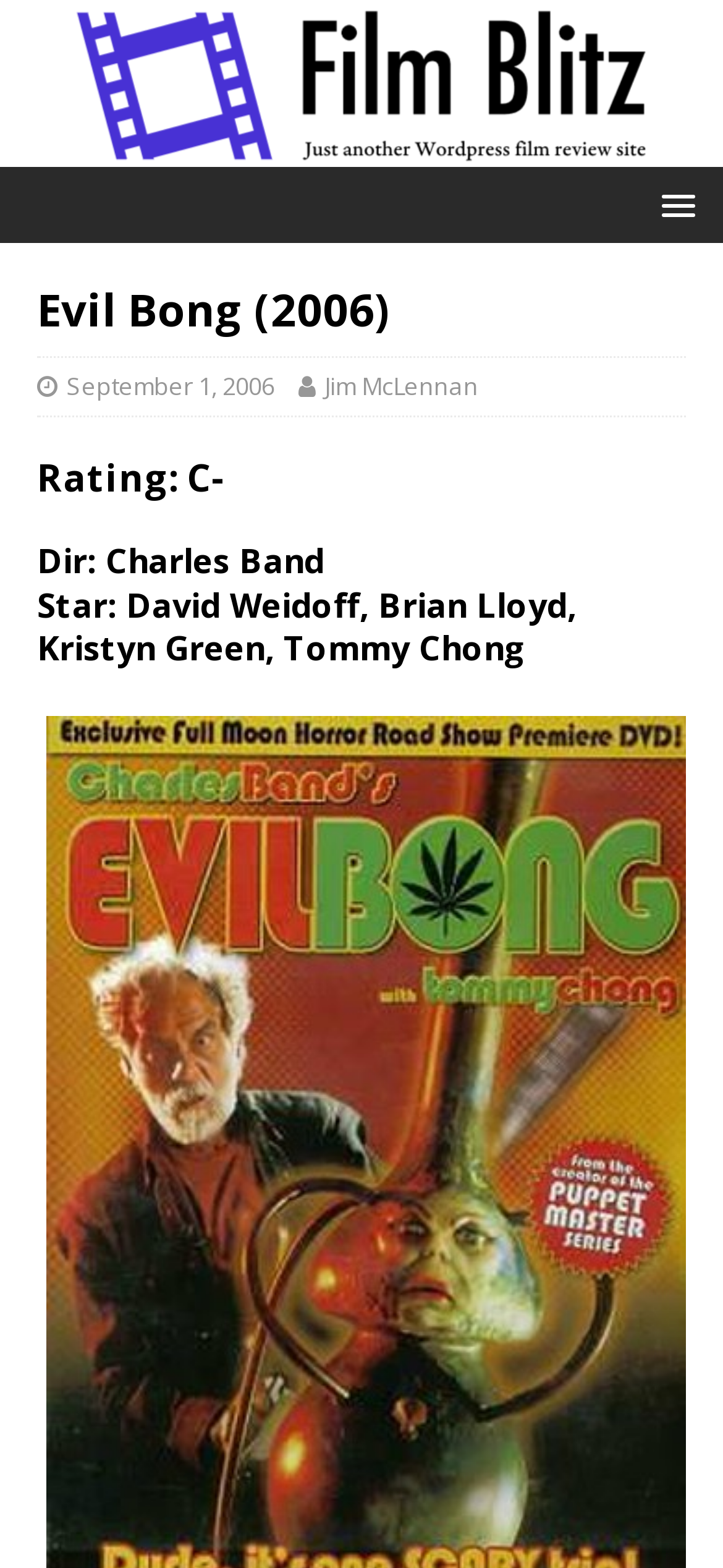Answer briefly with one word or phrase:
Who is the director of the film?

Charles Band